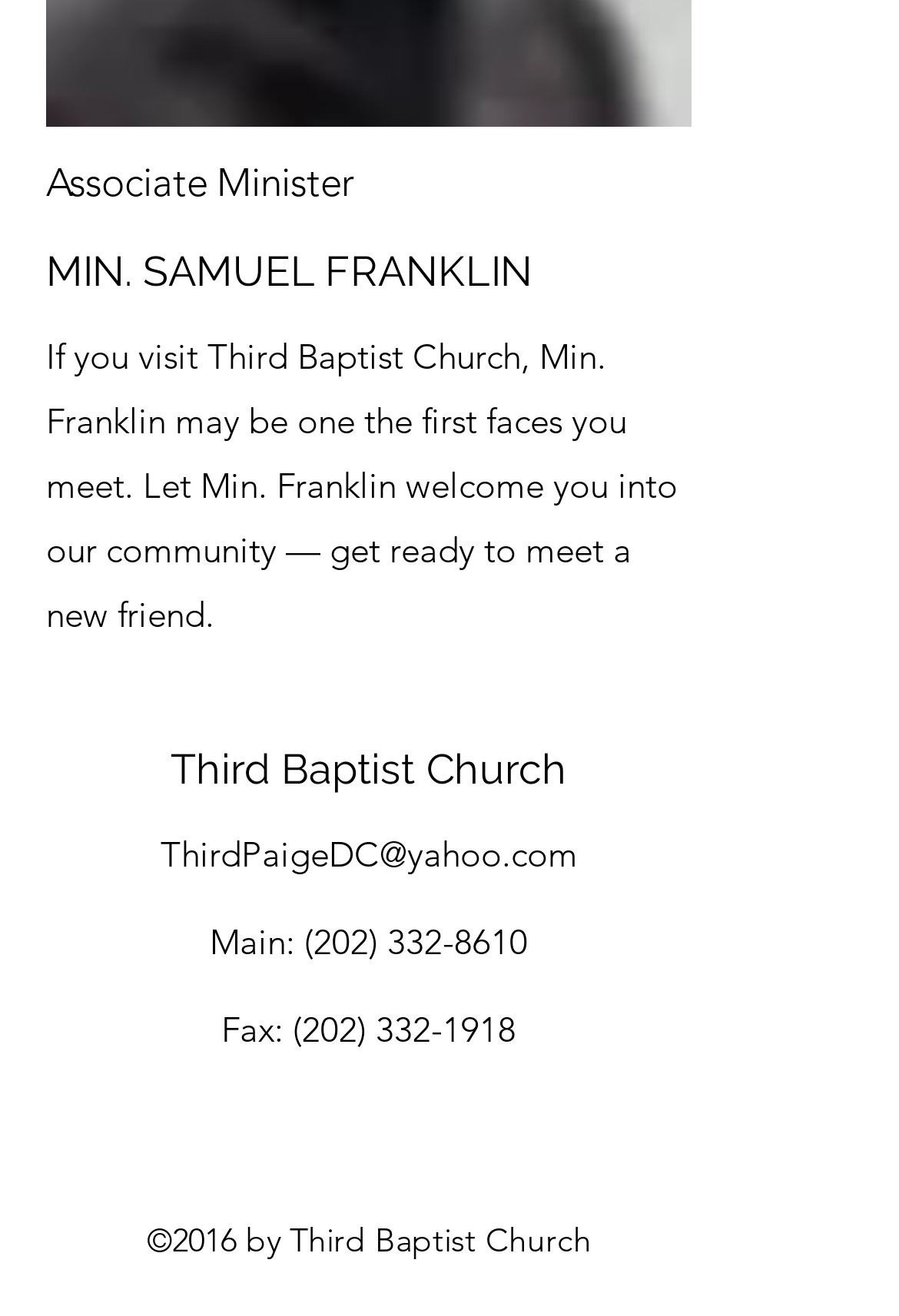Calculate the bounding box coordinates for the UI element based on the following description: "aria-label="Facebook"". Ensure the coordinates are four float numbers between 0 and 1, i.e., [left, top, right, bottom].

[0.367, 0.861, 0.456, 0.923]